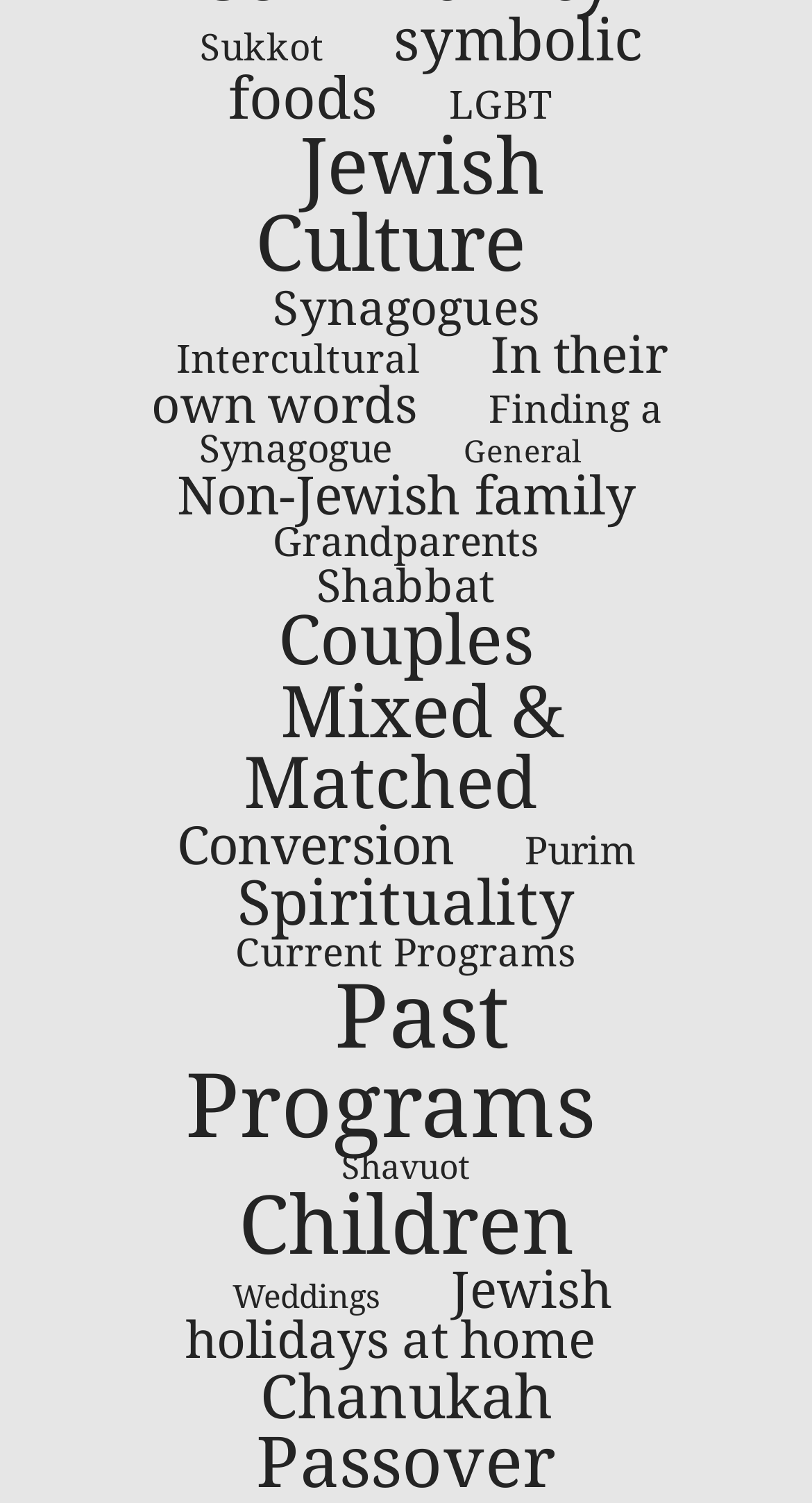Please determine the bounding box coordinates of the element to click in order to execute the following instruction: "Find a Synagogue". The coordinates should be four float numbers between 0 and 1, specified as [left, top, right, bottom].

[0.245, 0.258, 0.814, 0.314]